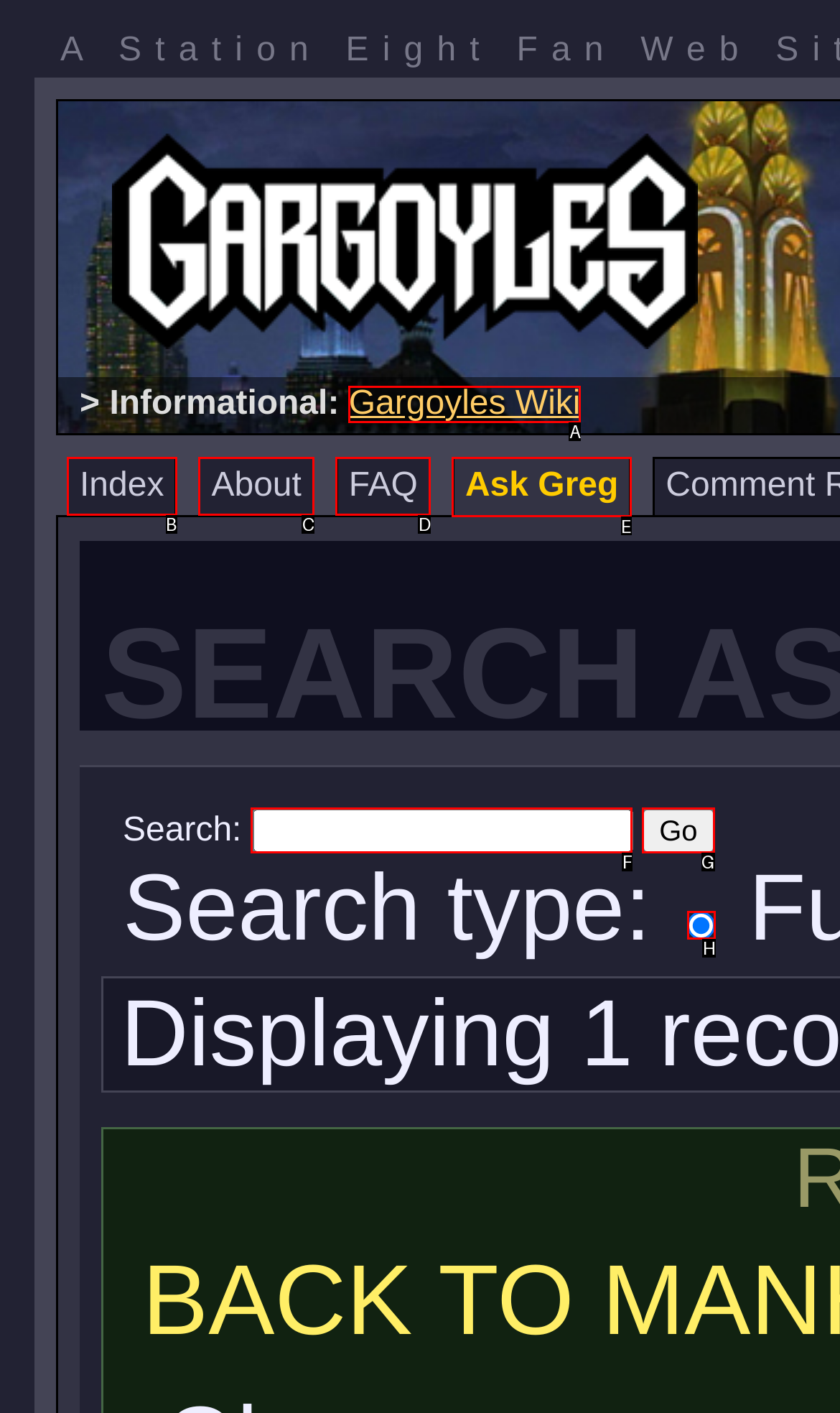Identify the option that corresponds to the description: parent_node: Full-Text name="search_type" value="FullText" 
Provide the letter of the matching option from the available choices directly.

H